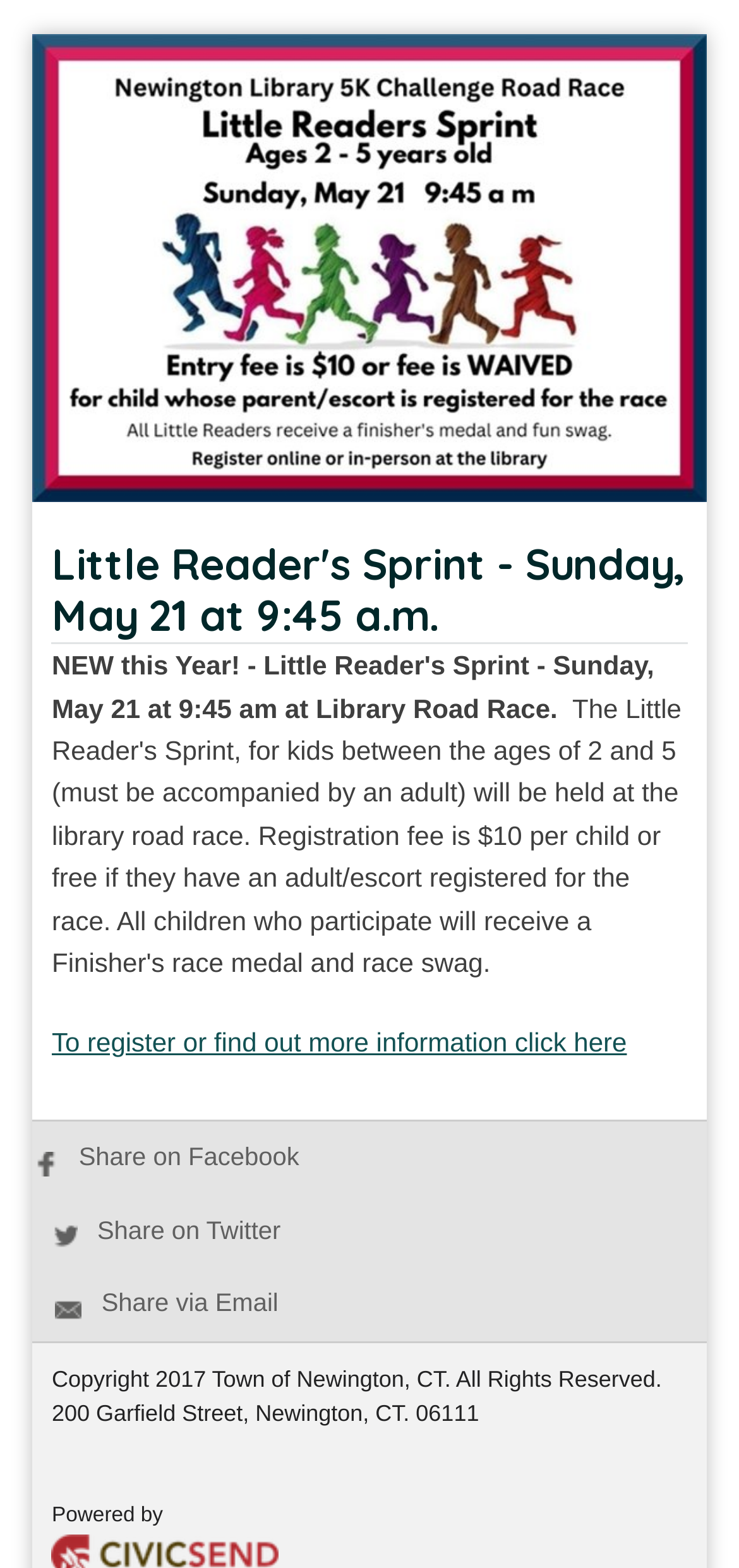Describe all significant elements and features of the webpage.

The webpage is about the "Little Reader's Sprint" event, which is taking place on Sunday, May 21 at 9:45 am at the Library Road Race. At the top of the page, there is a large image with the event's name, "Little Reader's Sprint", spanning almost the entire width of the page. Below the image, there is a heading that provides more details about the event, including the date and time.

Underneath the heading, there is a link that allows users to register or find out more information about the event. To the right of this link, there are three social media links, allowing users to share the event on Facebook, Twitter, and via Email.

At the bottom of the page, there are three lines of text. The first line displays the copyright information, stating that the content belongs to the Town of Newington, CT. The second line provides the address of the Town of Newington, CT, which is 200 Garfield Street, Newington, CT. 06111. The third and final line mentions that the webpage is powered by a certain entity, although the name is not specified.